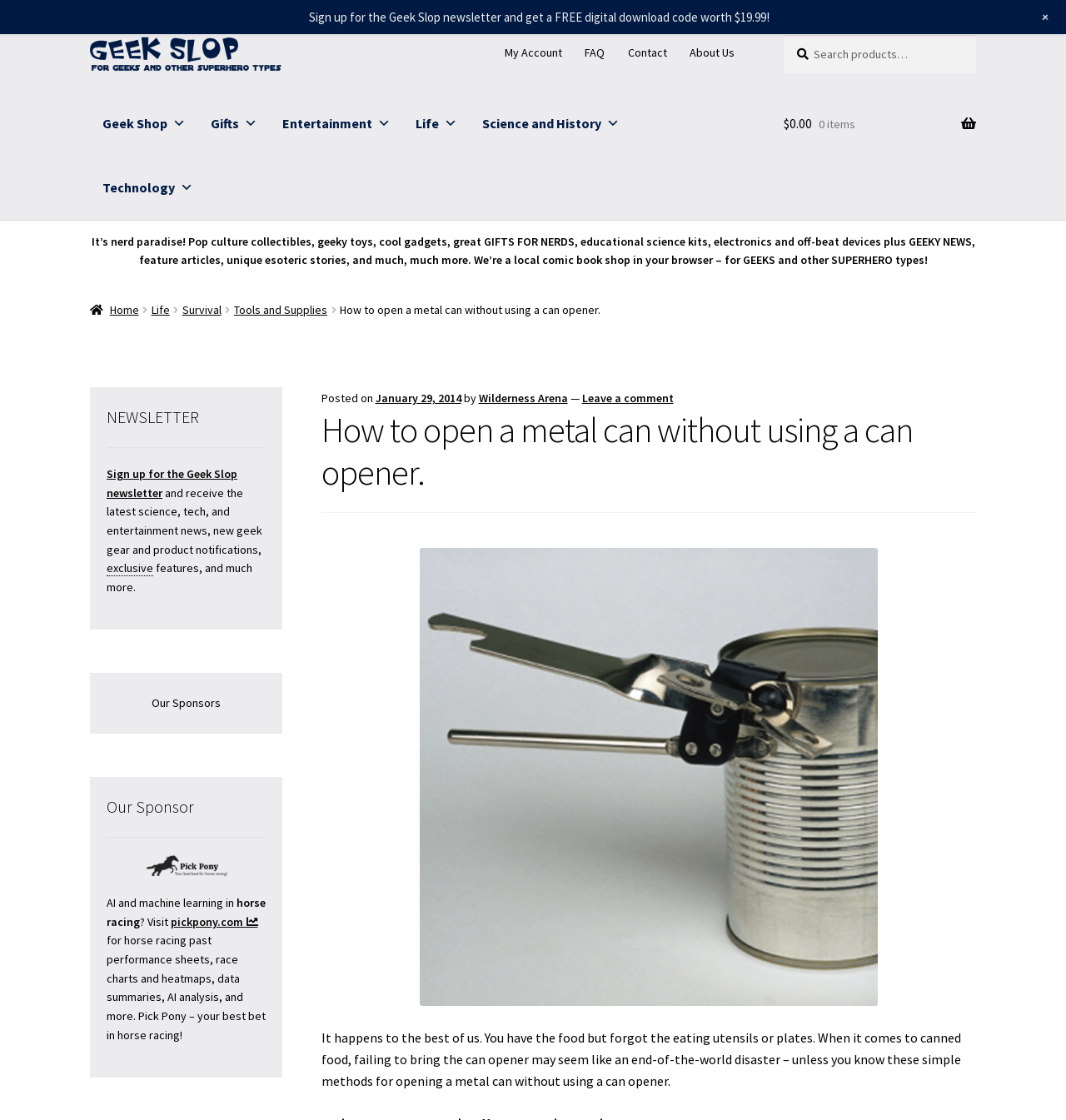Determine the bounding box coordinates for the area you should click to complete the following instruction: "Click the 'CART' link".

None